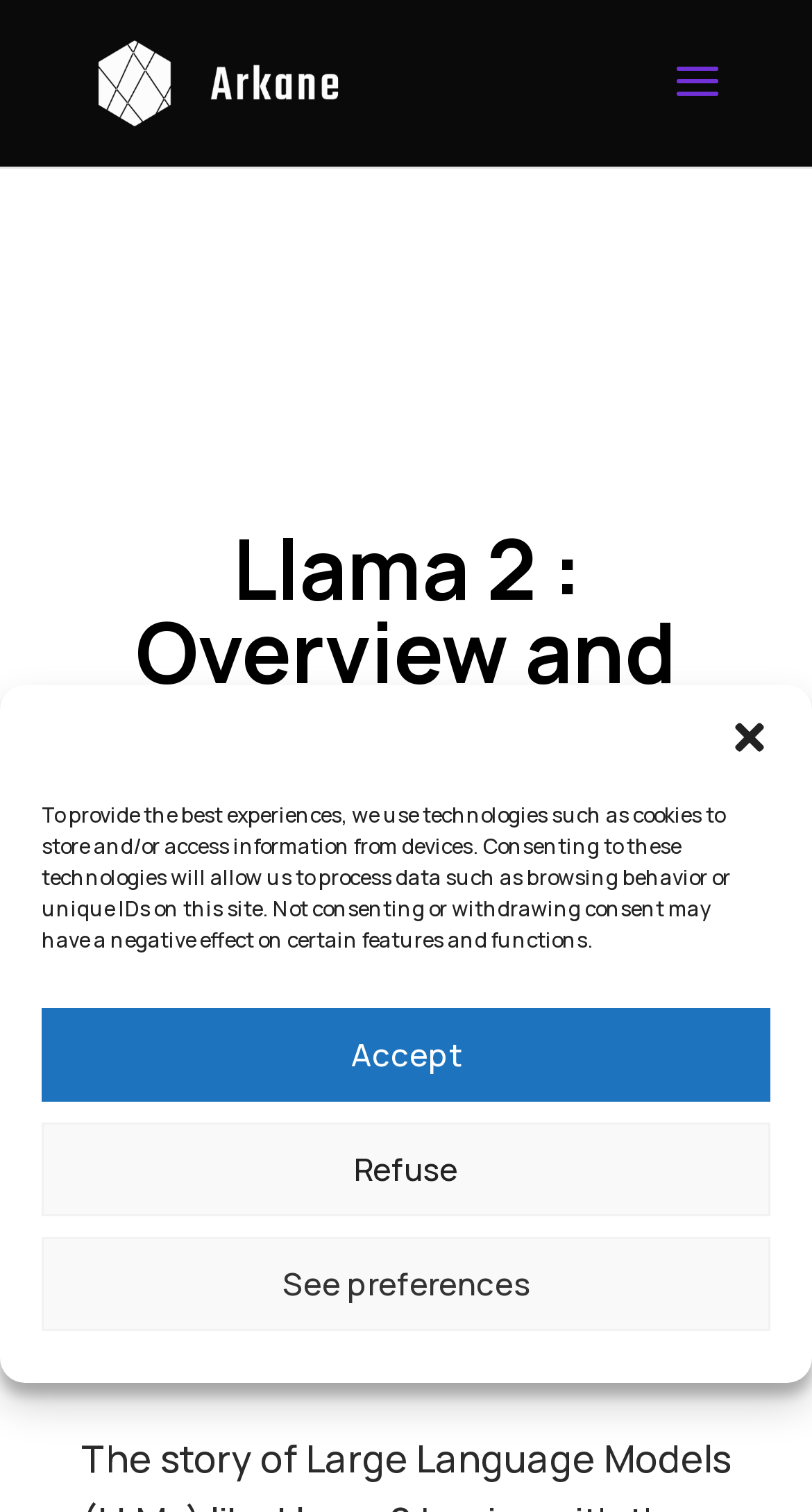Provide a short answer to the following question with just one word or phrase: What is the purpose of the technologies used by the website?

To store and/or access information from devices